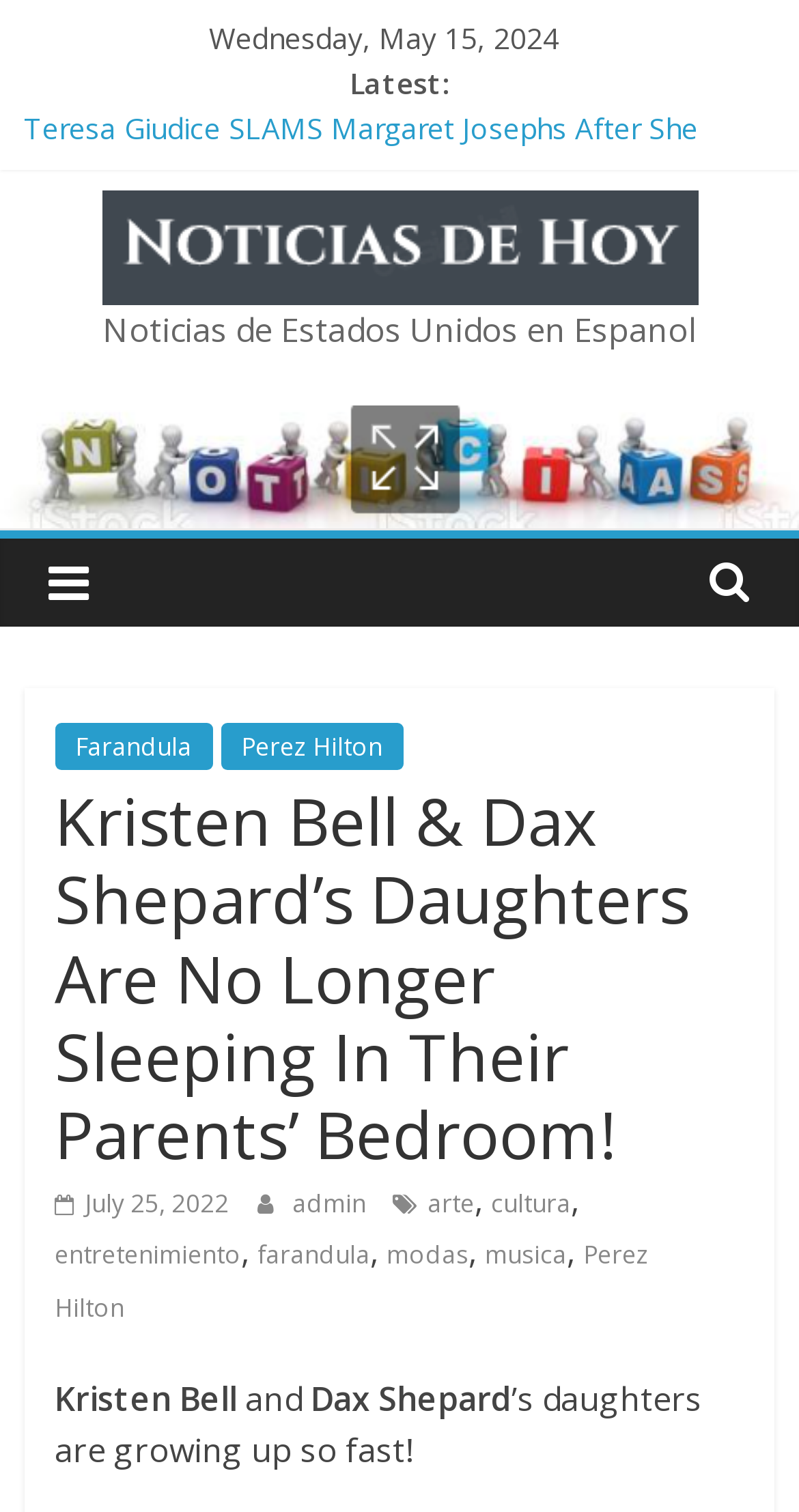Use the details in the image to answer the question thoroughly: 
What is the name of the celebrity mentioned in the main article?

I found the name of the celebrity mentioned in the main article by looking at the heading element, which says 'Kristen Bell & Dax Shepard’s Daughters Are No Longer Sleeping In Their Parents’ Bedroom!'. The first name mentioned is Kristen Bell.